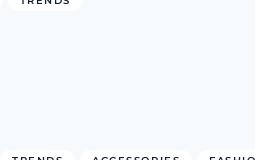Describe every aspect of the image in detail.

The image features a prominent link titled "5 Reasons to Change Your Style with Temporary Tattoos," which likely serves as a gateway to an article discussing the creative use of temporary tattoos in personal style and fashion. This engaging piece aims to highlight the transformative potential of temporary tattoos, presenting them as a fun and versatile accessory that can enhance any wardrobe. Accompanying this link, the design emphasizes themes related to fashion and trends, evoking a sense of contemporary style and encouraging readers to explore new fashion ideas. The overall aesthetic is clean and modern, fitting well within a lifestyle or fashion blog context.